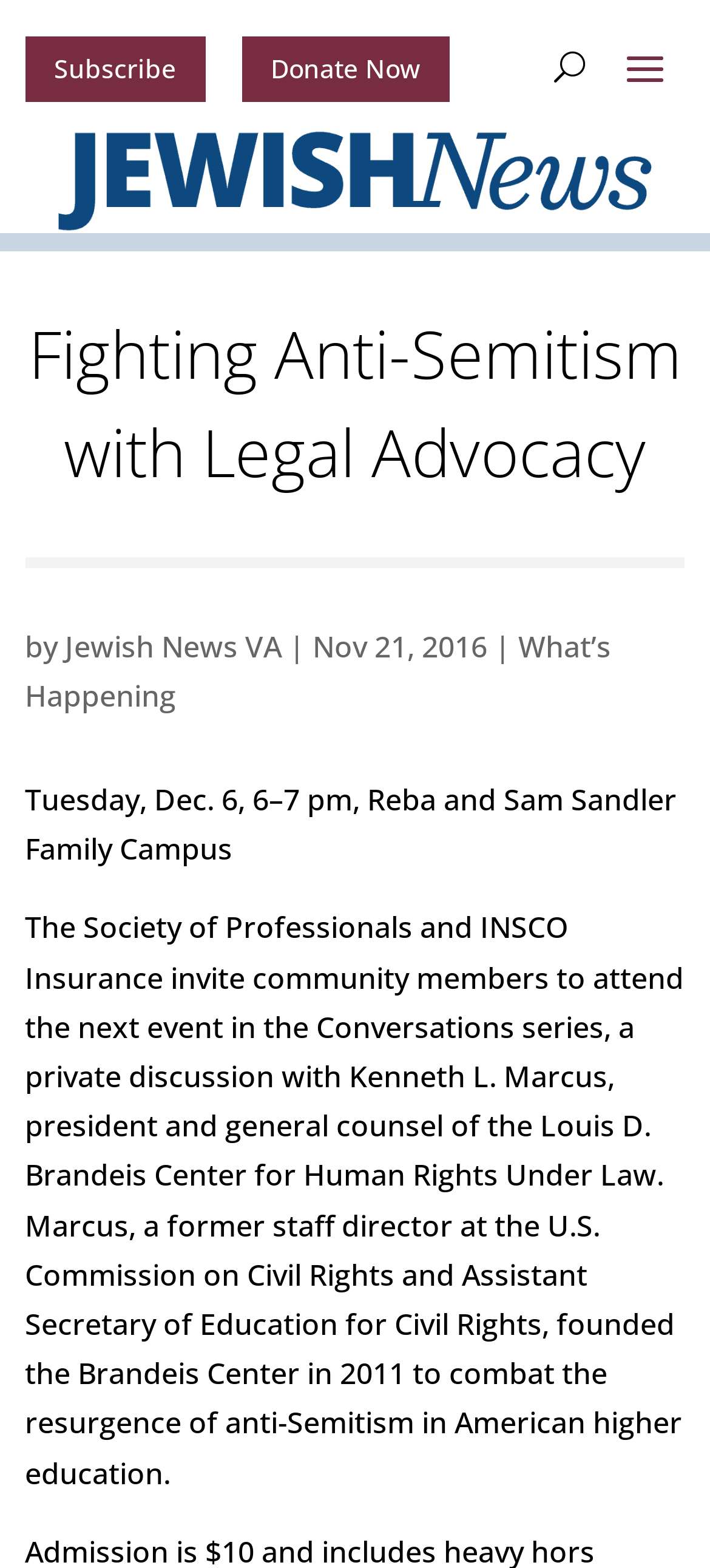What is the event about?
Respond to the question with a single word or phrase according to the image.

Anti-Semitism